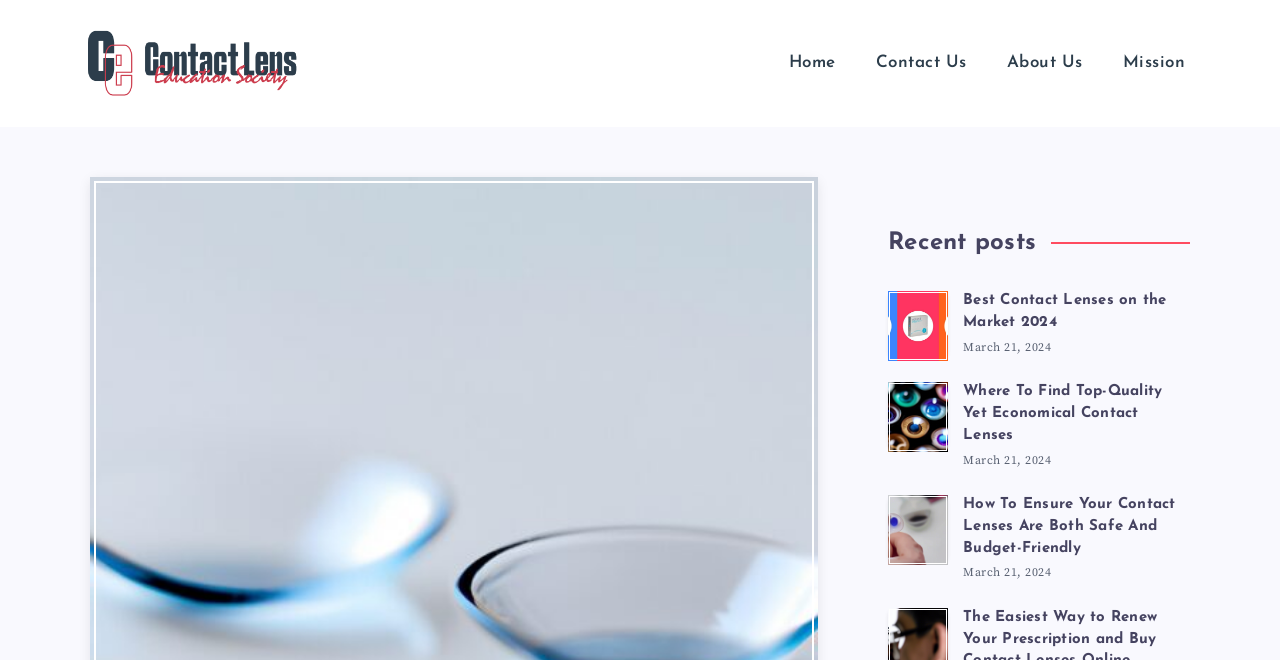Find the bounding box coordinates for the element described here: "About Us".

[0.771, 0.061, 0.861, 0.131]